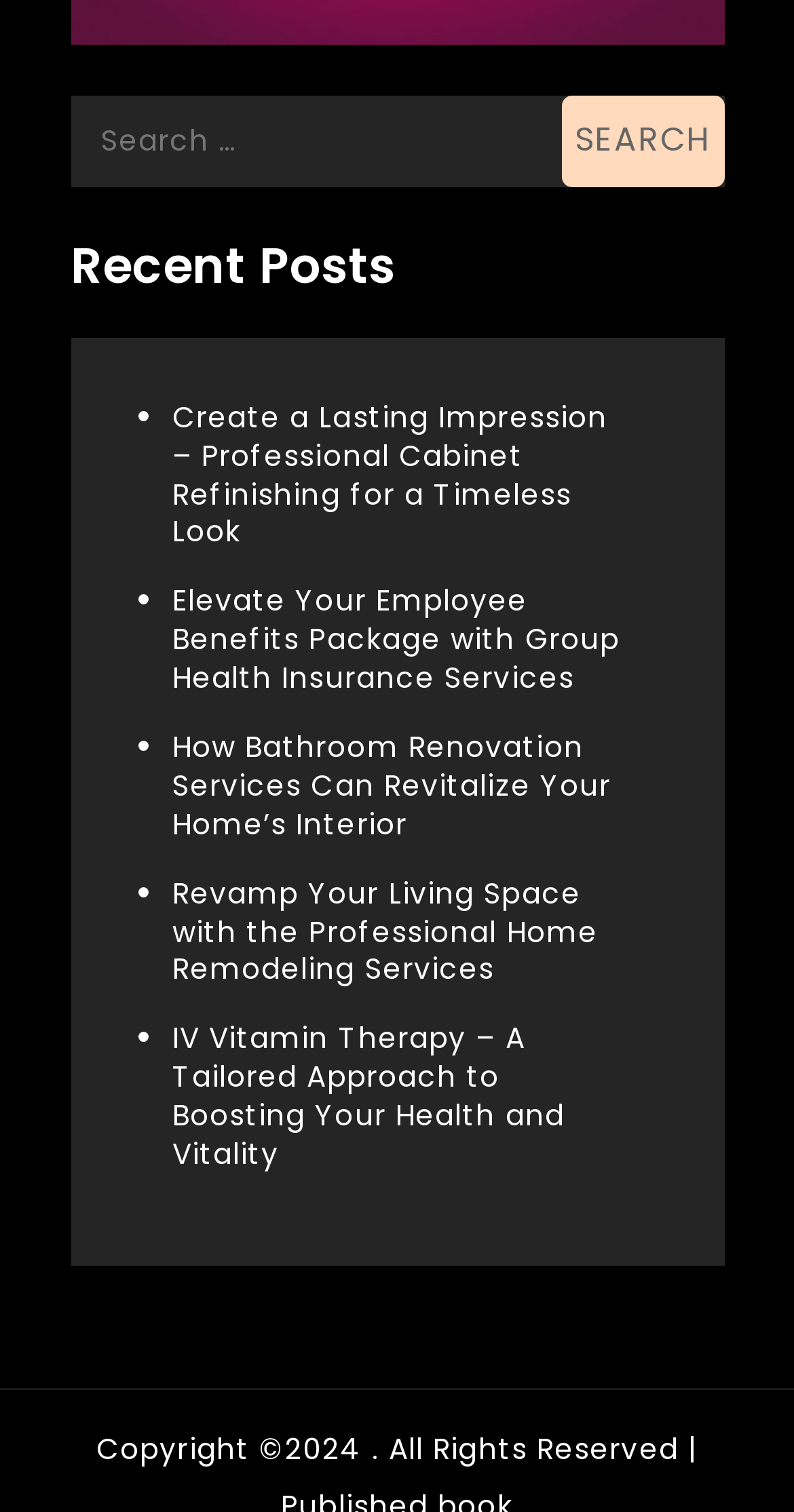What is the common theme among the recent posts?
Give a single word or phrase as your answer by examining the image.

Home improvement